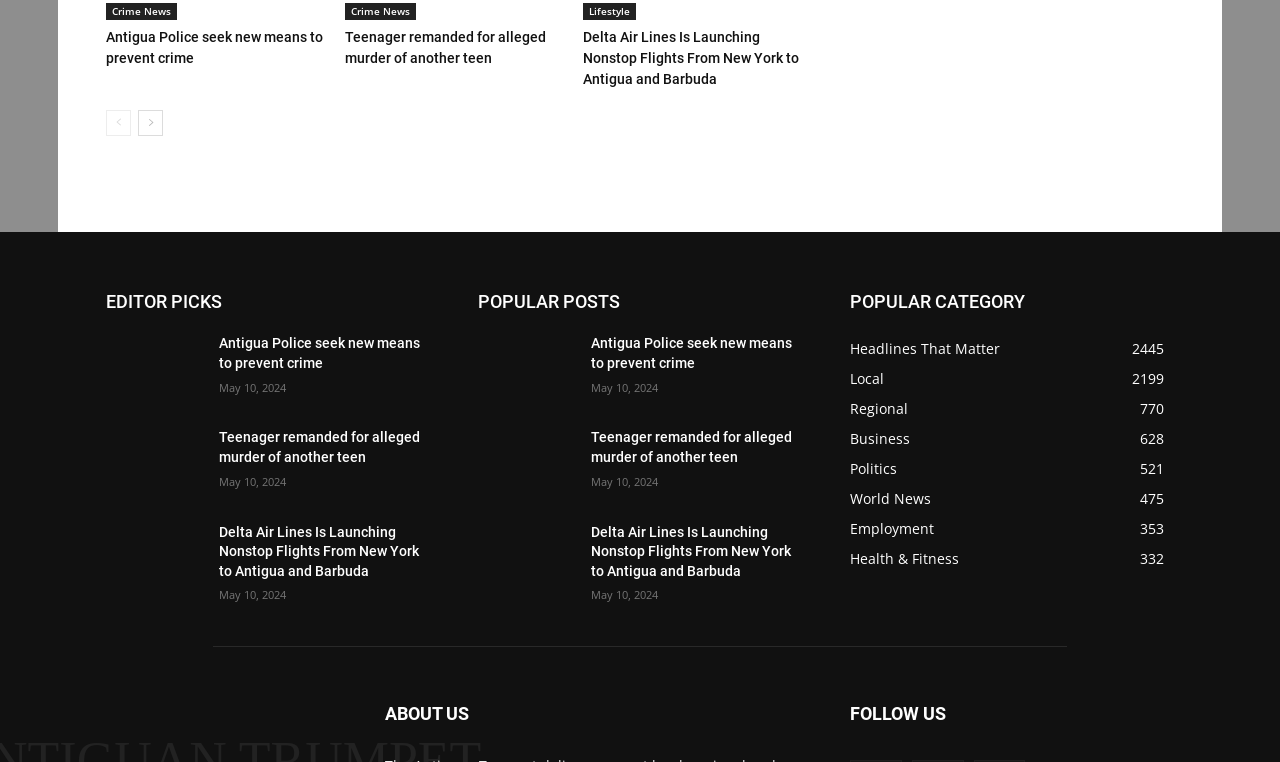Please specify the bounding box coordinates for the clickable region that will help you carry out the instruction: "Follow 'Headlines That Matter 2445'".

[0.664, 0.442, 0.781, 0.466]